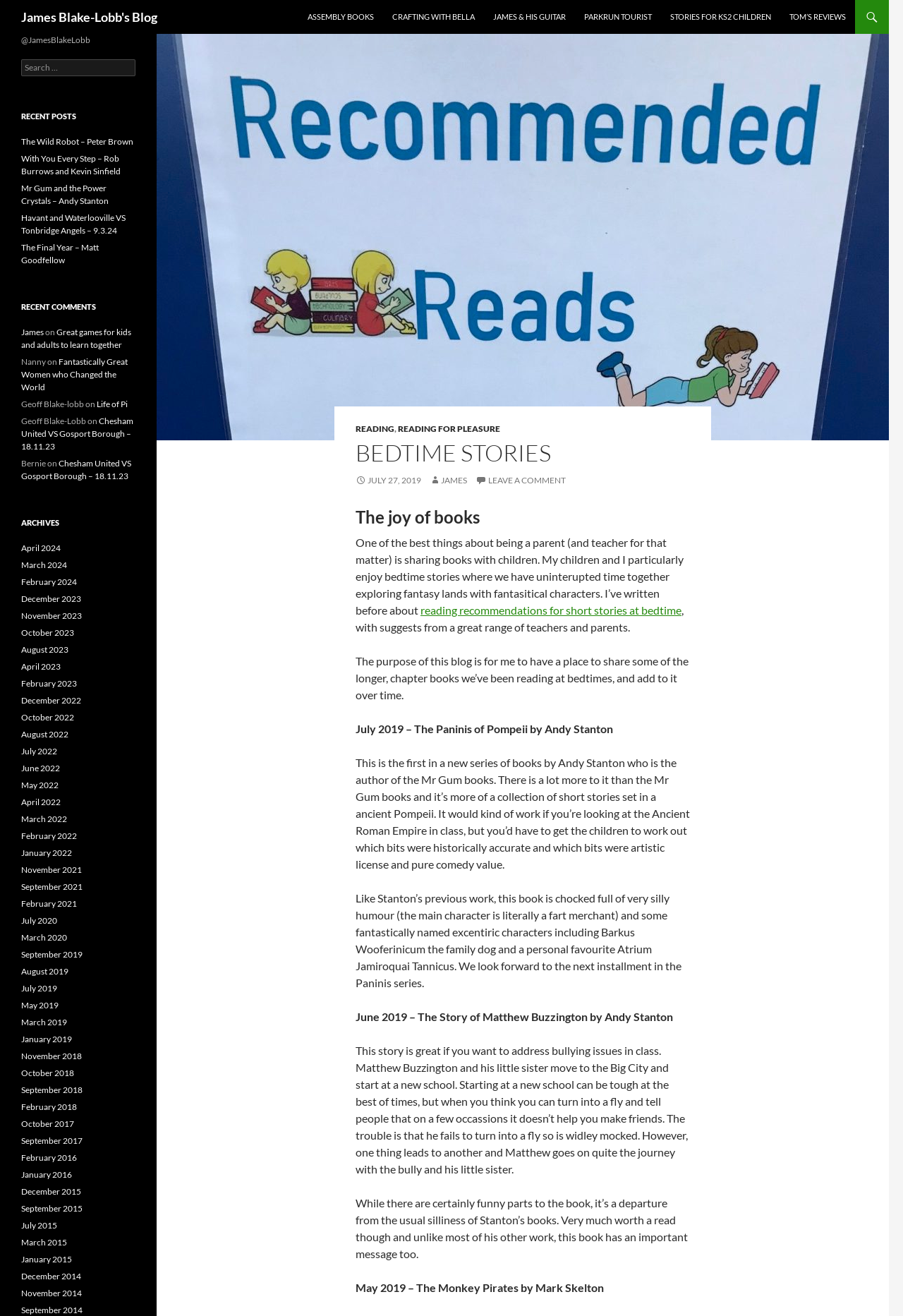Please identify the bounding box coordinates of the region to click in order to complete the given instruction: "Visit the author's homepage". The coordinates should be four float numbers between 0 and 1, i.e., [left, top, right, bottom].

[0.023, 0.0, 0.174, 0.026]